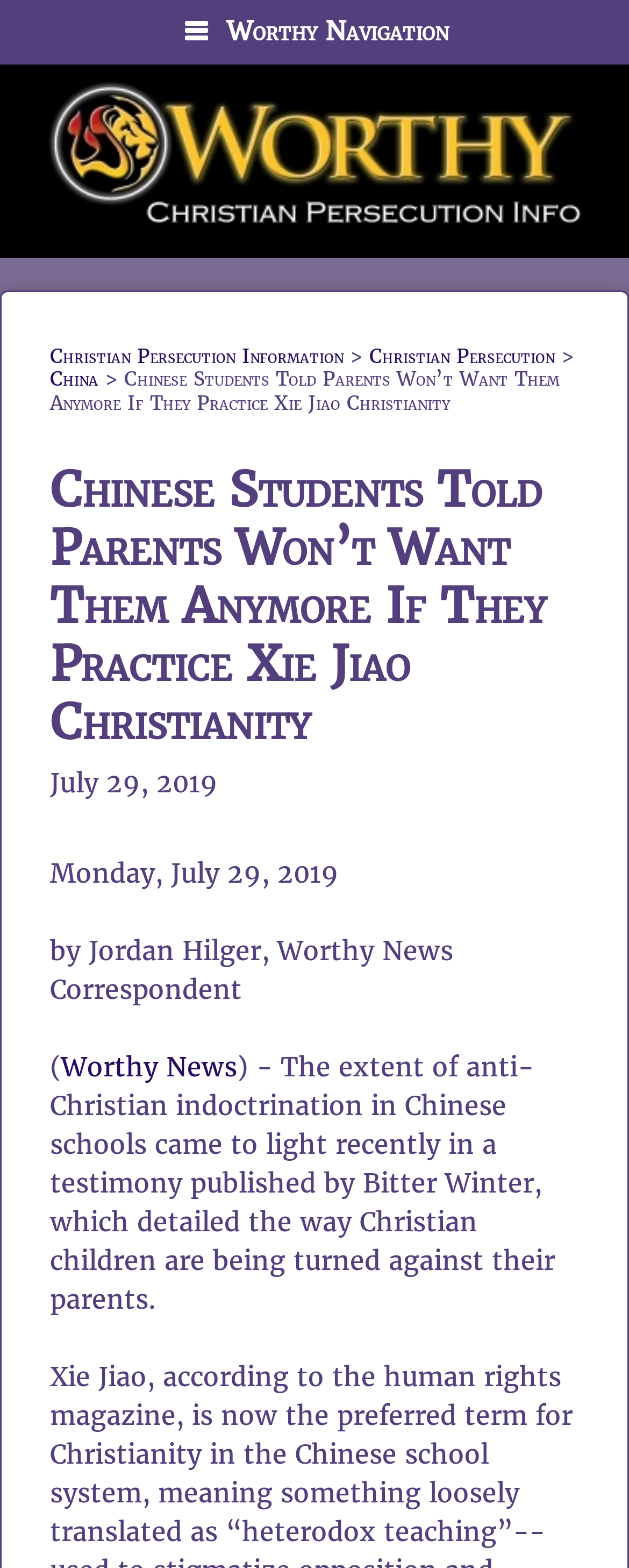Answer the question below with a single word or a brief phrase: 
What is the name of the news agency?

Worthy News